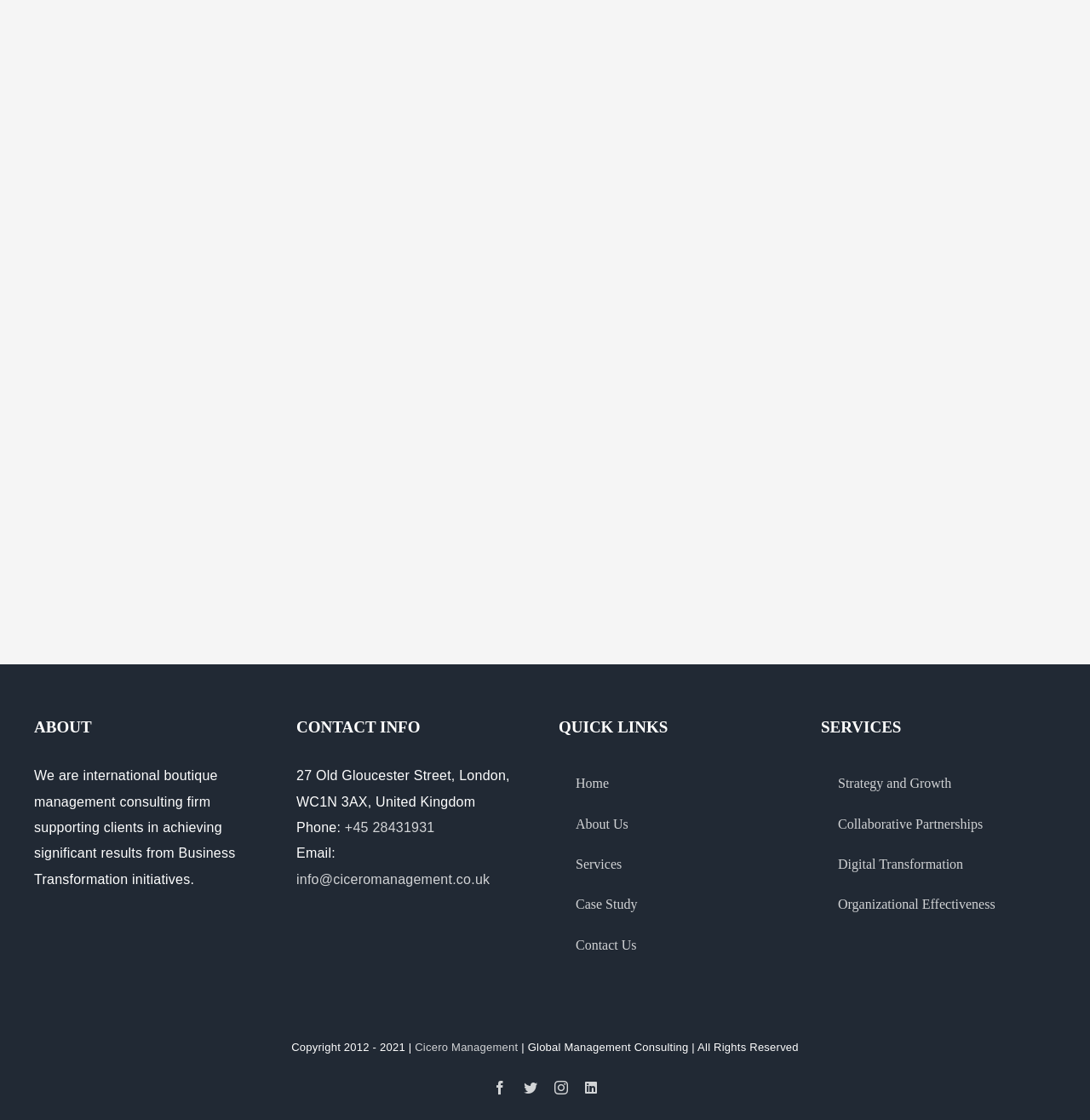Determine the coordinates of the bounding box that should be clicked to complete the instruction: "Check Copyright Information". The coordinates should be represented by four float numbers between 0 and 1: [left, top, right, bottom].

[0.267, 0.929, 0.381, 0.941]